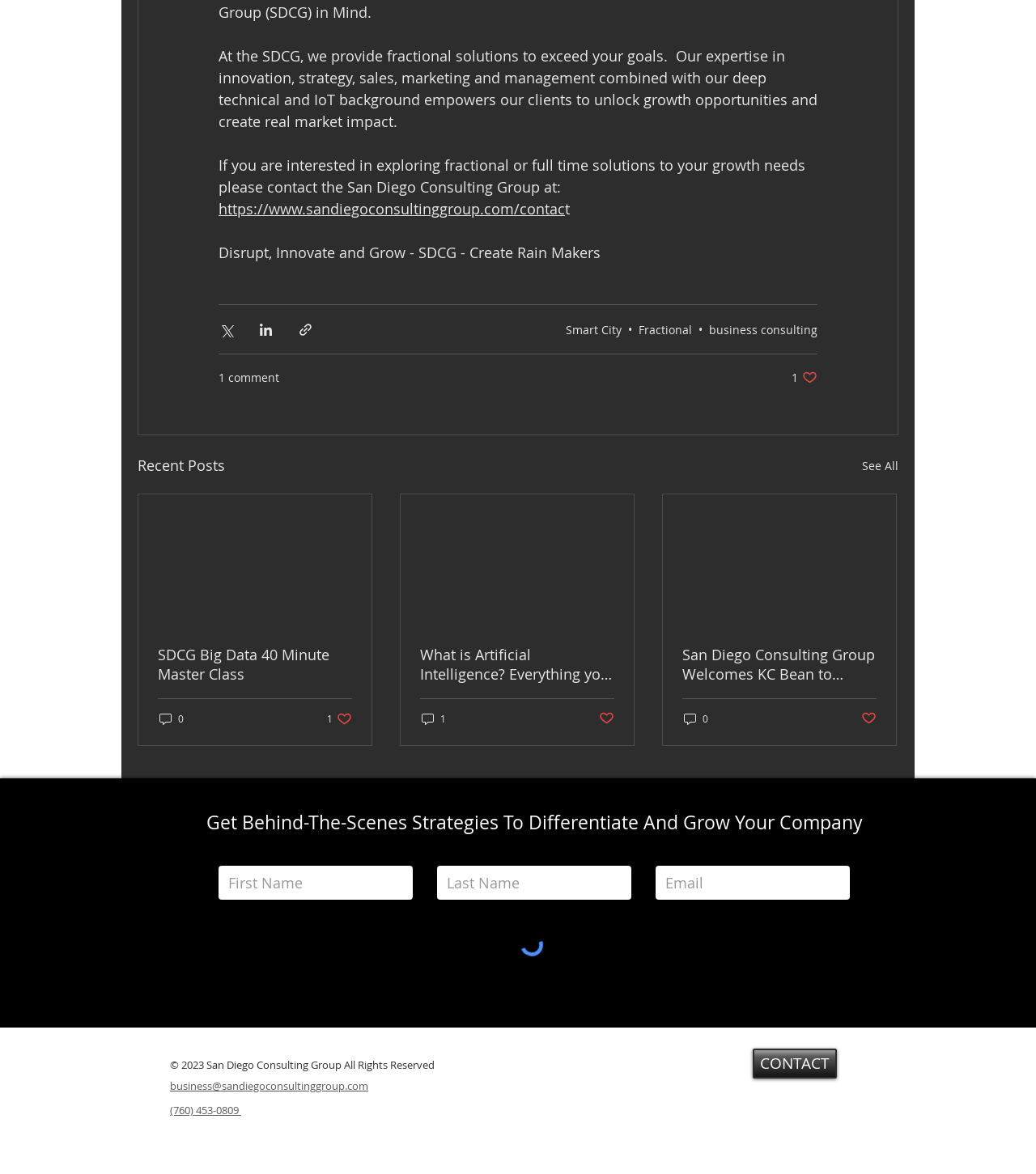What is the email address for business inquiries?
Using the visual information, respond with a single word or phrase.

business@sandiegoconsultinggroup.com